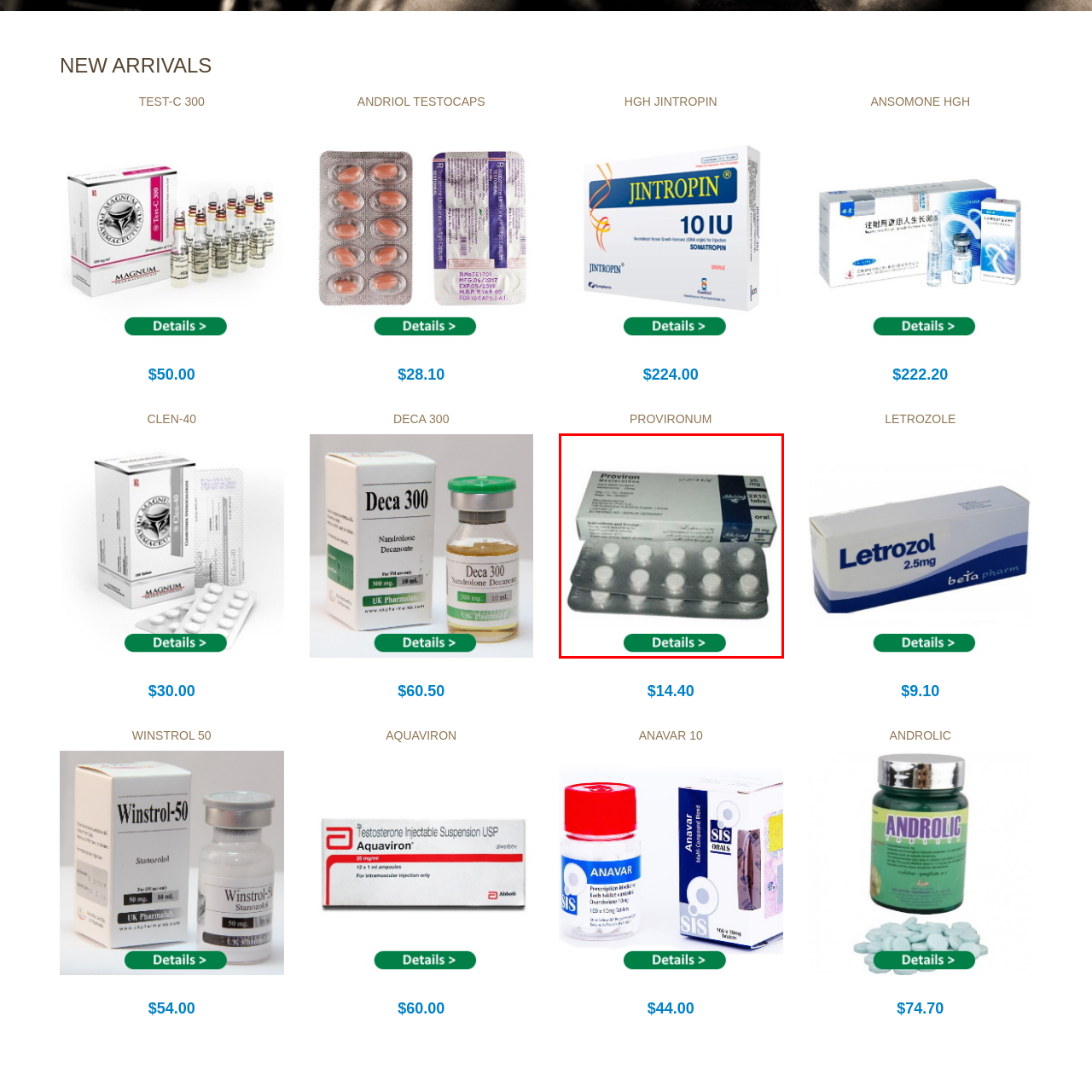What is the active ingredient per tablet?
Pay attention to the section of the image highlighted by the red bounding box and provide a comprehensive answer to the question.

The pharmaceutical details on the packaging indicate that each tablet contains 25 mg of the active ingredient, which can be found by reading the label on the box.